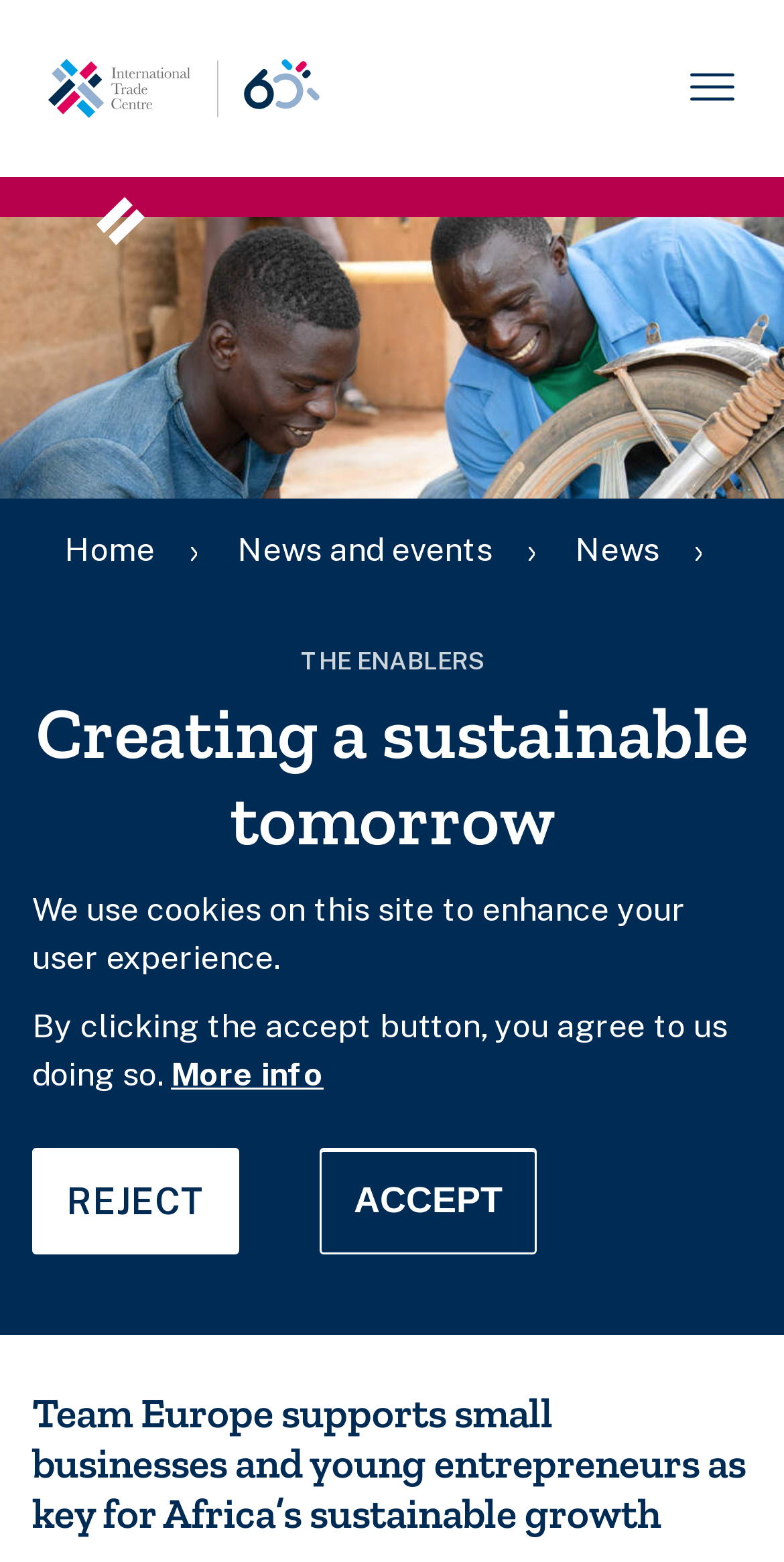Give a one-word or phrase response to the following question: What is the text on the banner?

Privacy settings